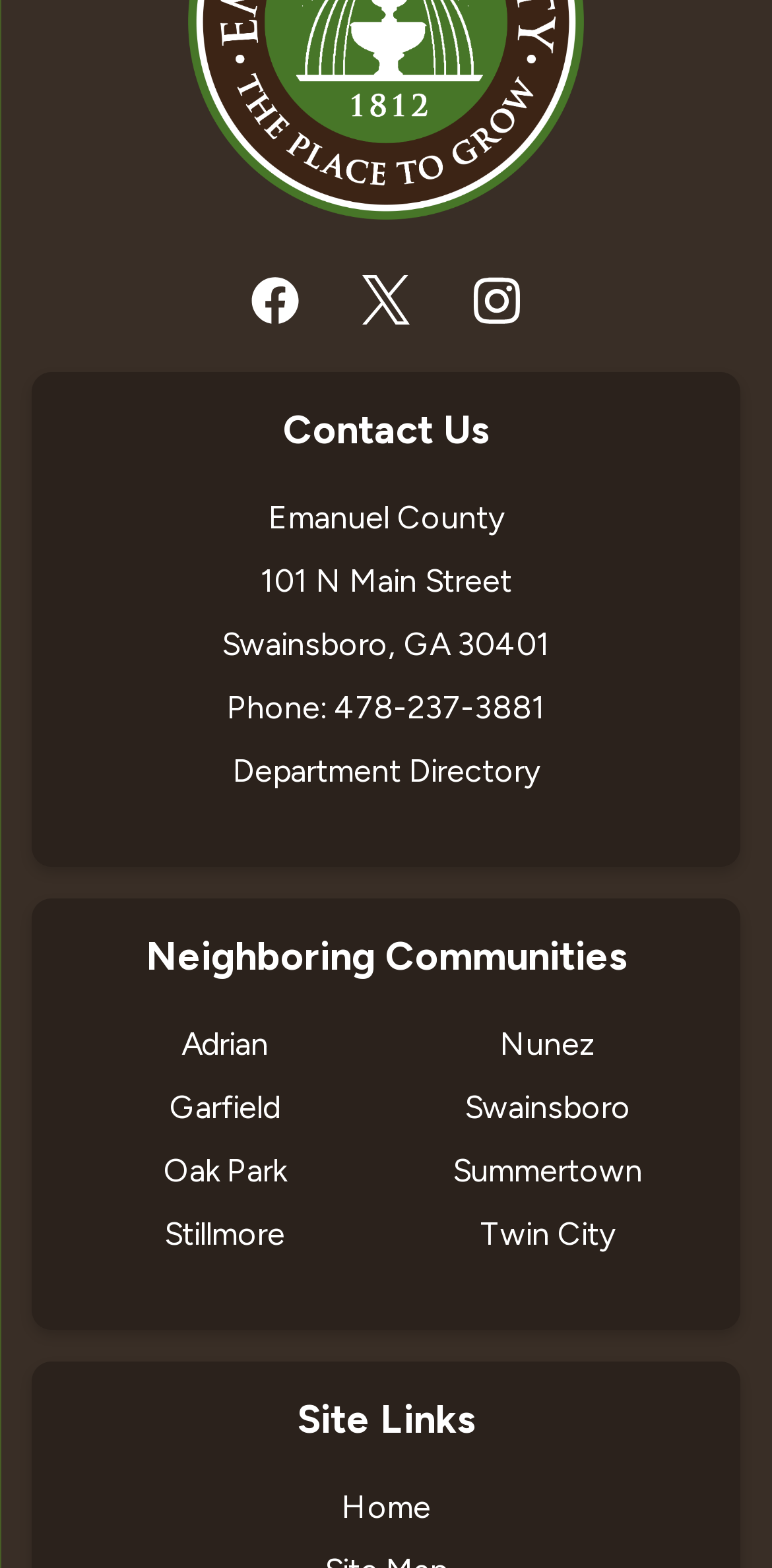Please determine the bounding box coordinates of the clickable area required to carry out the following instruction: "View Facebook page". The coordinates must be four float numbers between 0 and 1, represented as [left, top, right, bottom].

[0.326, 0.175, 0.387, 0.207]